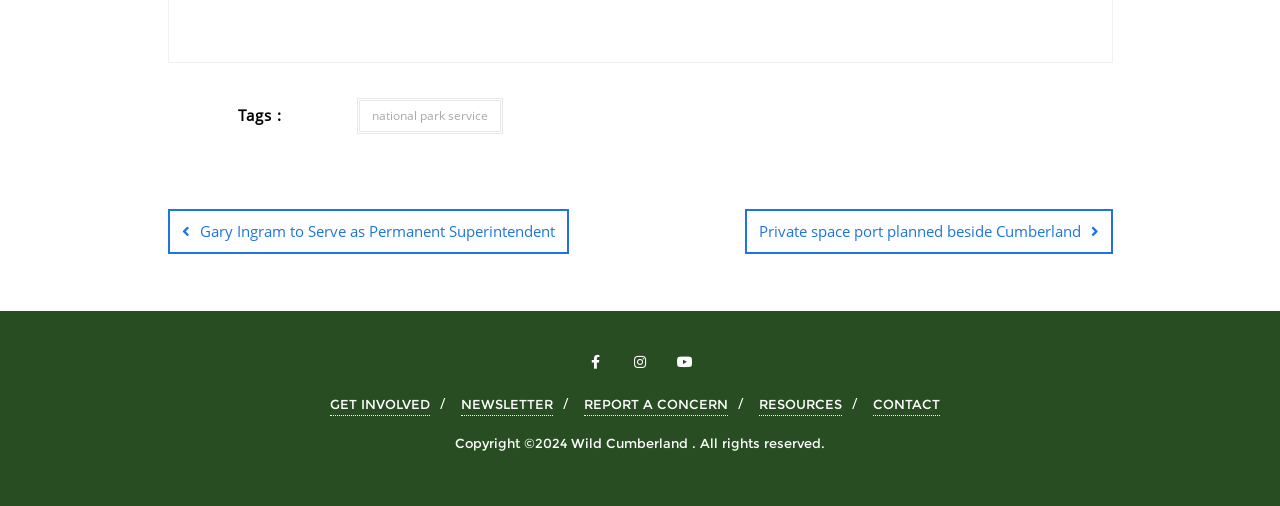Identify the bounding box coordinates of the region that needs to be clicked to carry out this instruction: "View 'Gary Ingram to Serve as Permanent Superintendent'". Provide these coordinates as four float numbers ranging from 0 to 1, i.e., [left, top, right, bottom].

[0.131, 0.412, 0.444, 0.501]